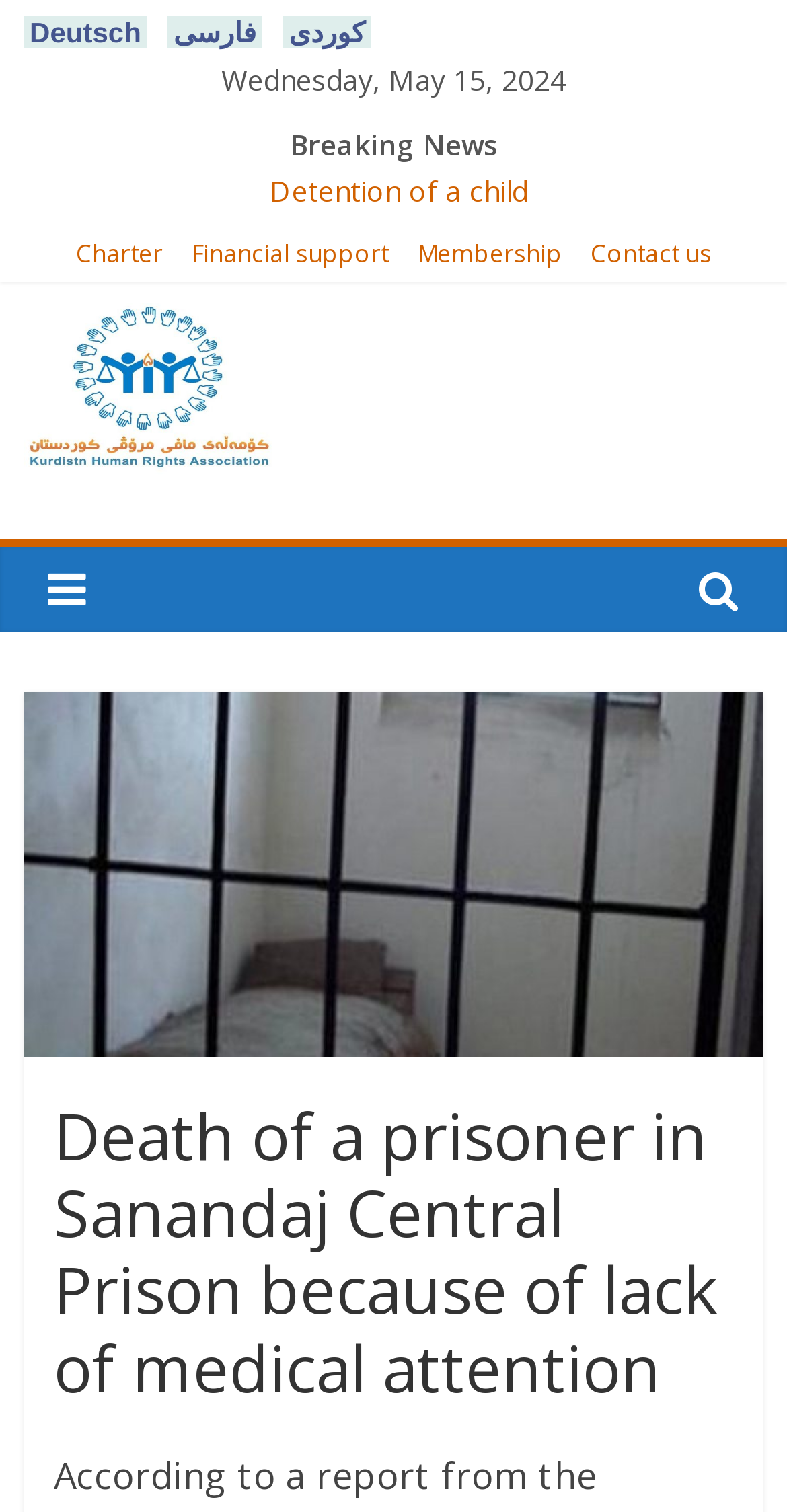Answer the question briefly using a single word or phrase: 
How many languages are available on this website?

3